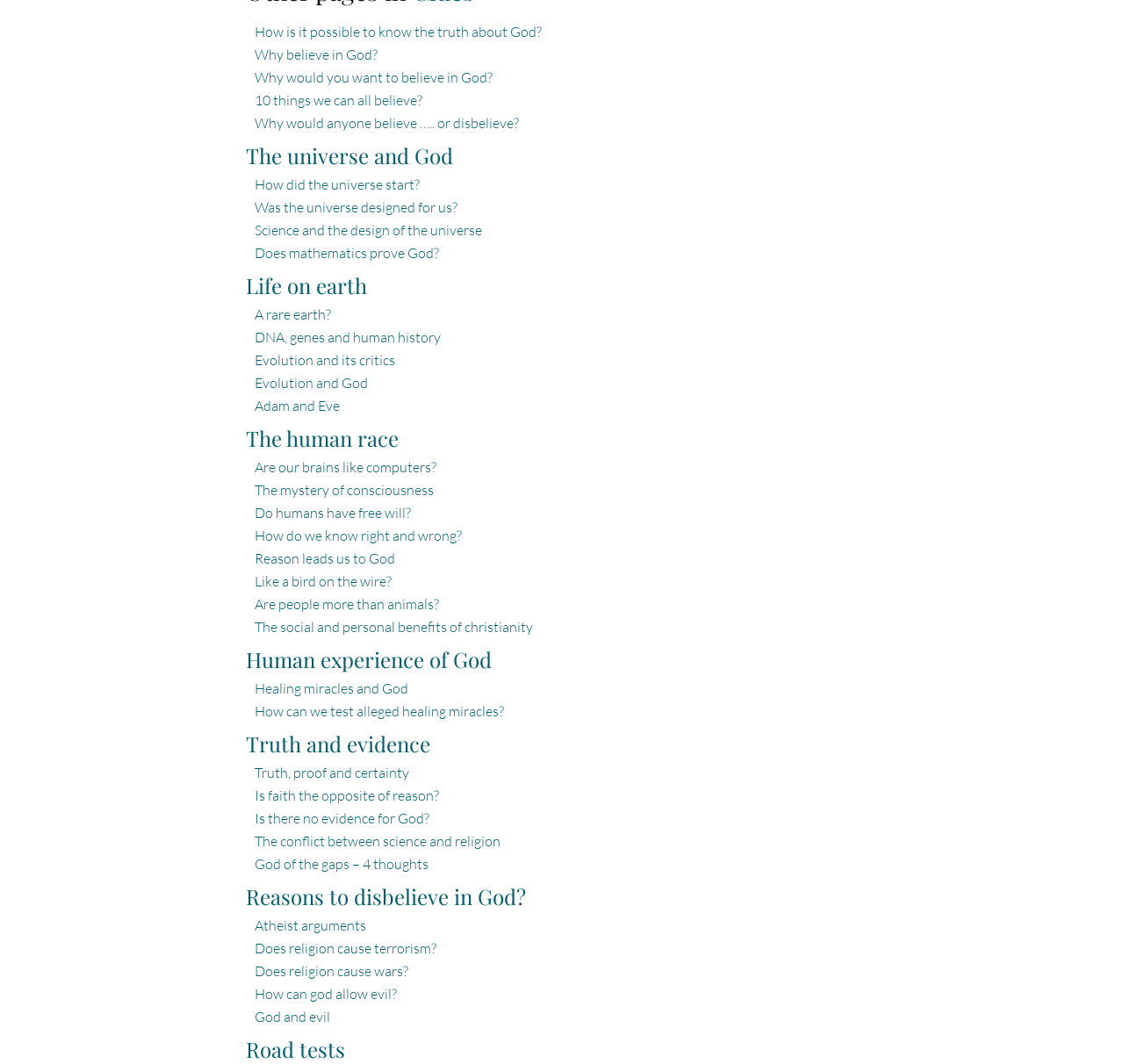Provide your answer to the question using just one word or phrase: What is the main topic of this webpage?

God and religion